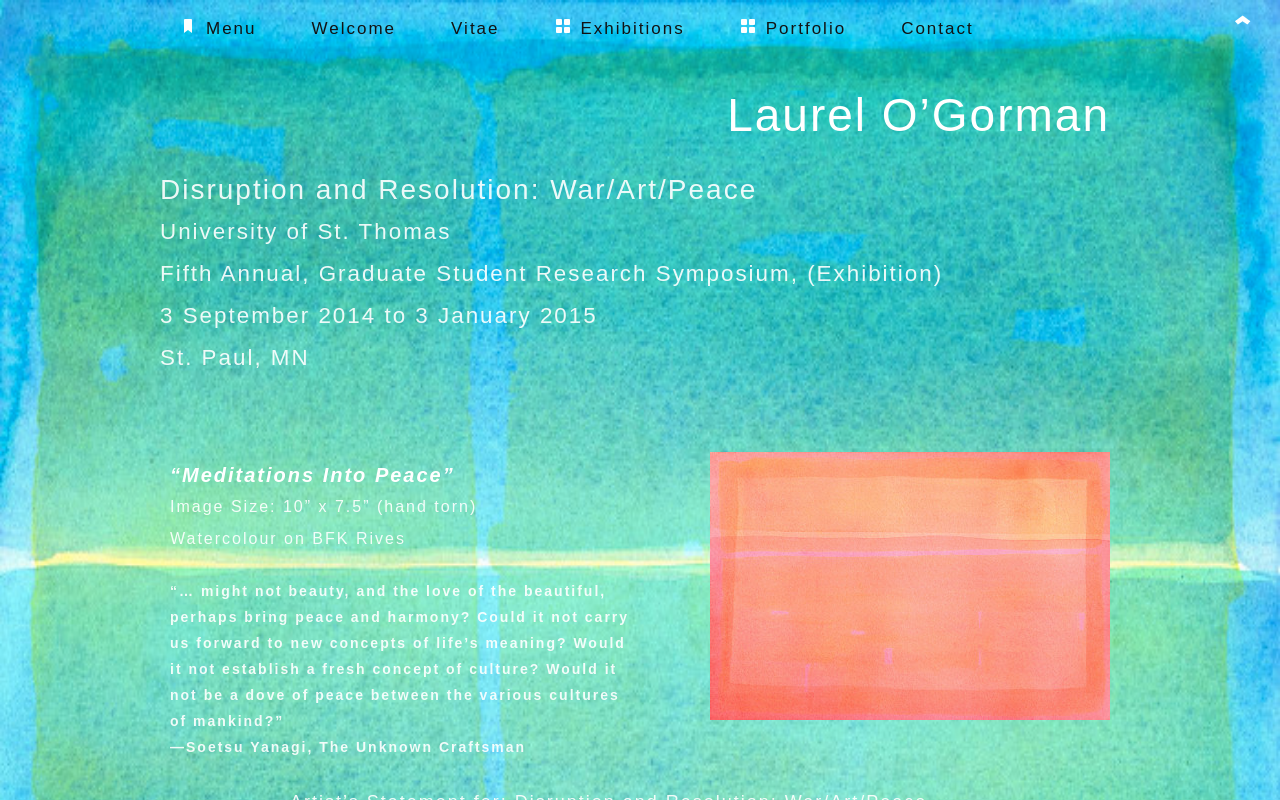Respond to the following query with just one word or a short phrase: 
What is the size of the image 'Meditations Into Peace'?

10” x 7.5”